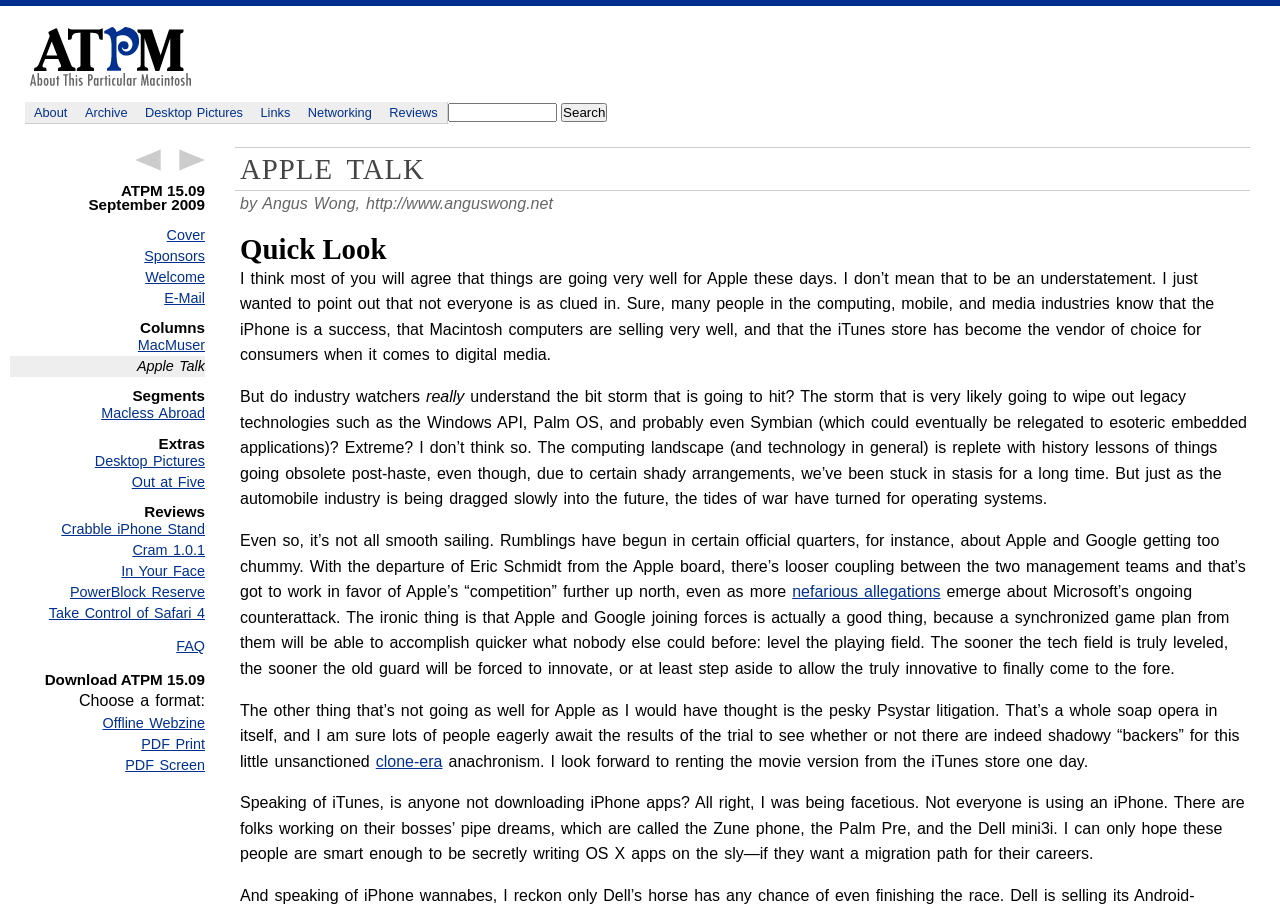Locate the bounding box coordinates of the element that should be clicked to fulfill the instruction: "Download ATPM 15.09 in PDF Print format".

[0.008, 0.806, 0.16, 0.829]